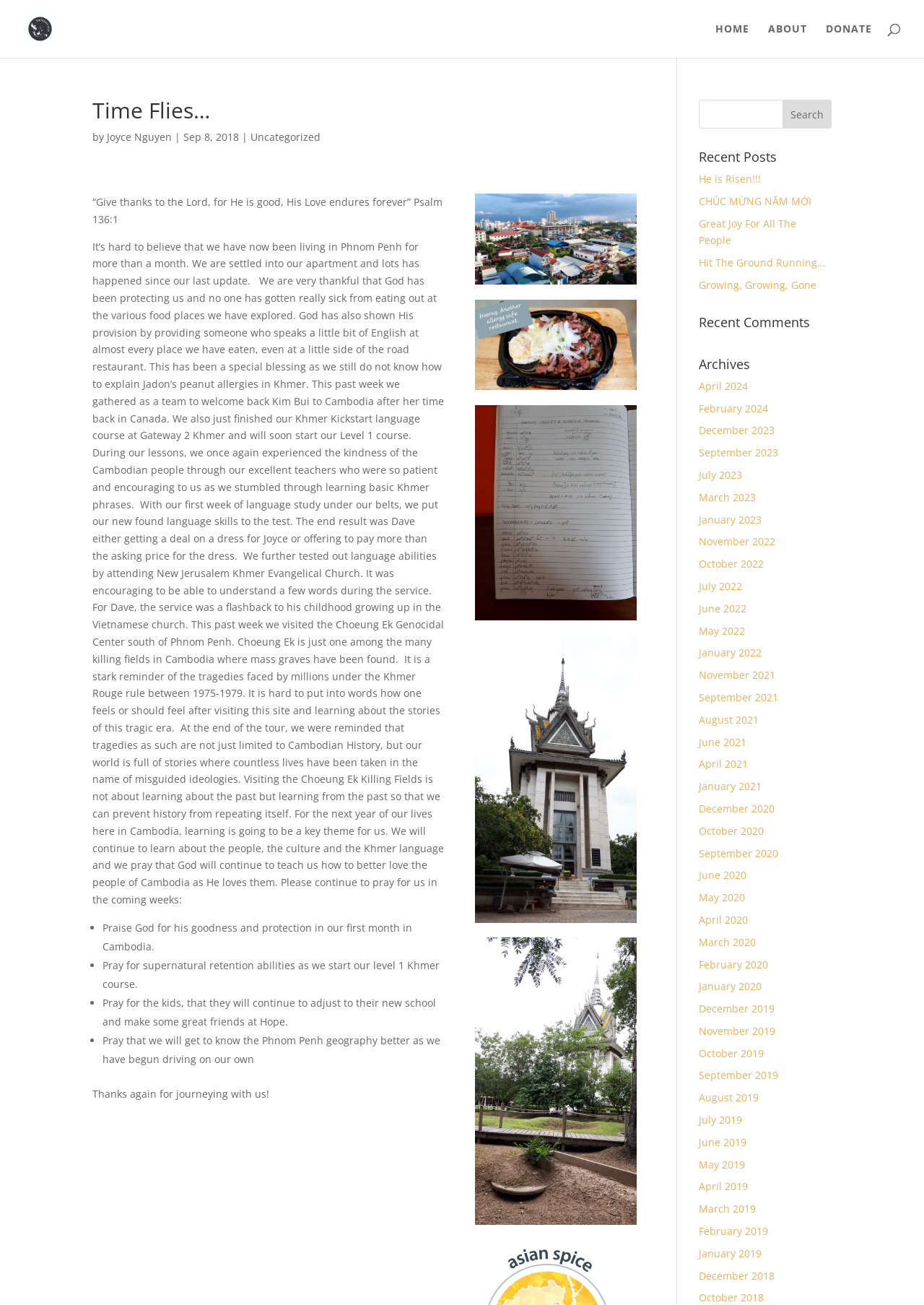Please identify the bounding box coordinates of the clickable area that will allow you to execute the instruction: "Go to the home page".

[0.774, 0.018, 0.811, 0.044]